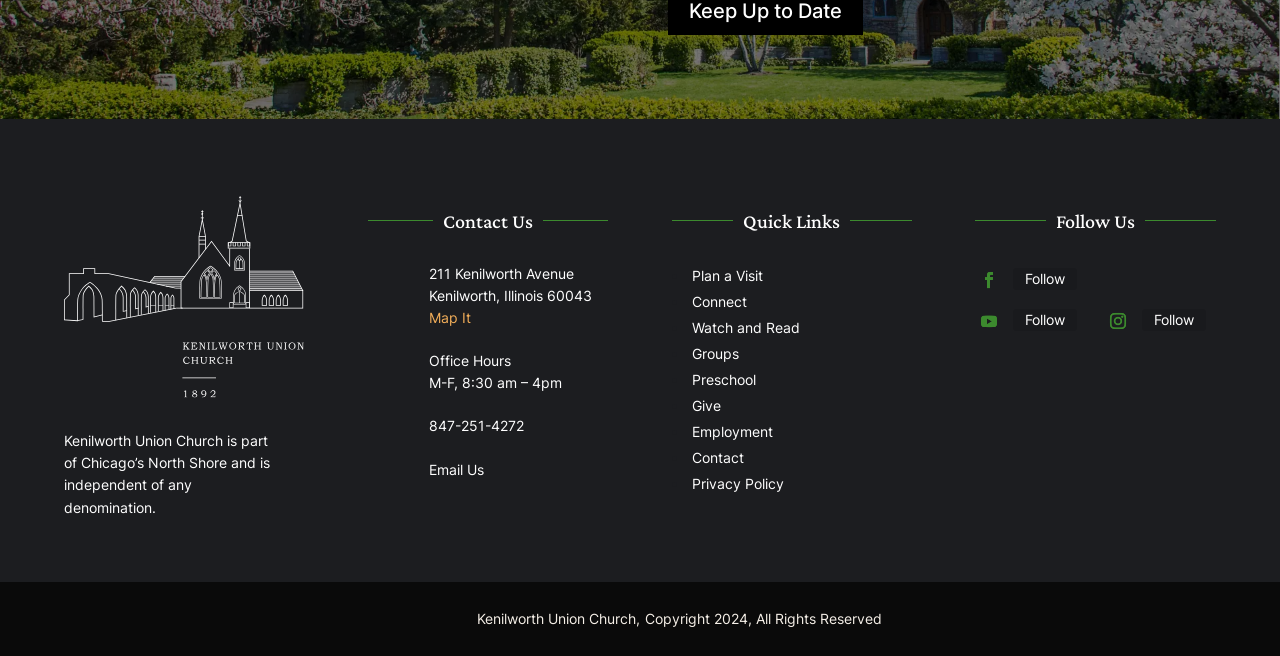What is the address of the church?
Using the information presented in the image, please offer a detailed response to the question.

I found the answer by looking at the layout table with the address information, which contains the text '211 Kenilworth Avenue' and 'Kenilworth, Illinois 60043'.